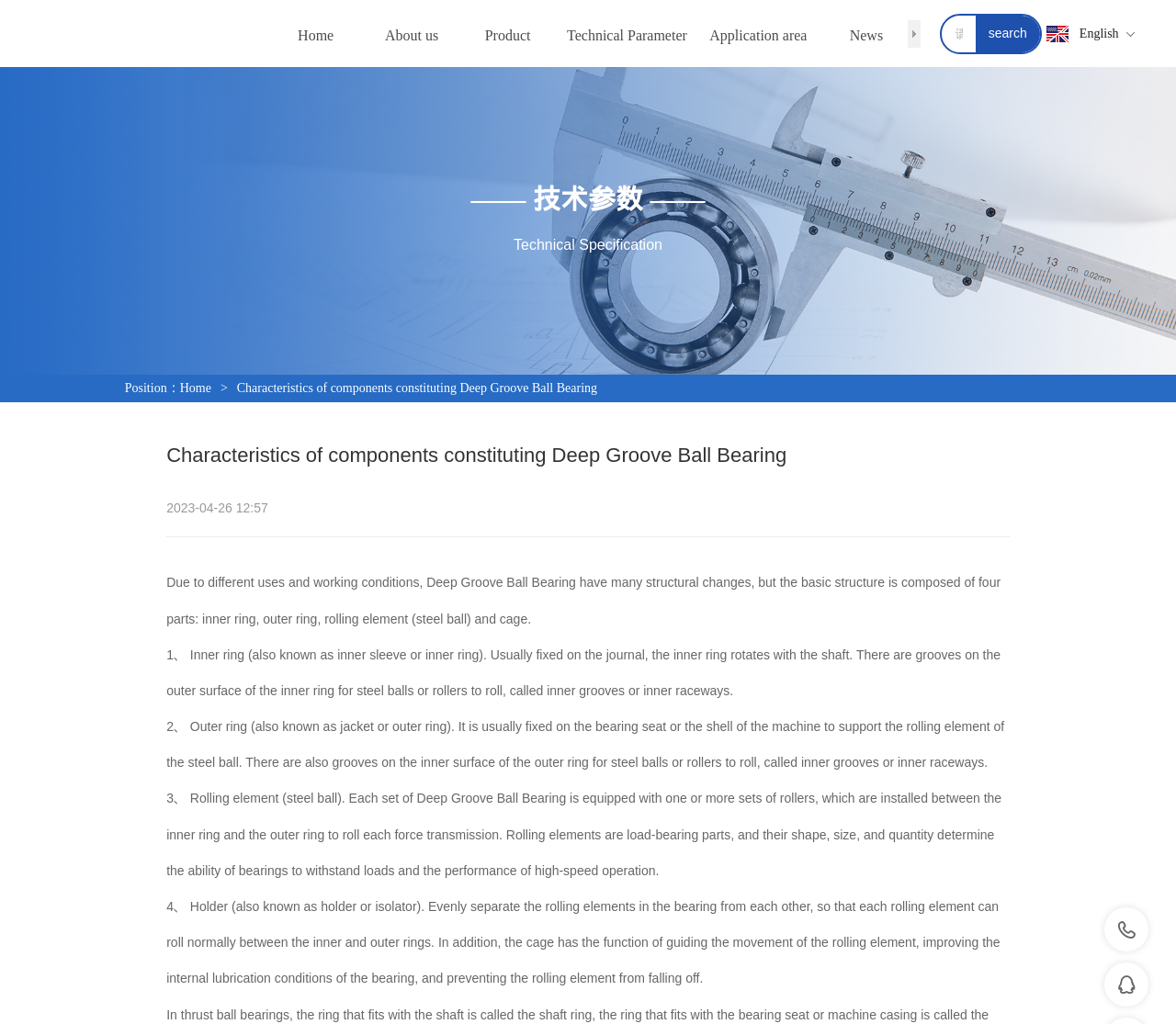Determine the bounding box of the UI element mentioned here: "parent_node: —— 技术参数 ——". The coordinates must be in the format [left, top, right, bottom] with values ranging from 0 to 1.

[0.0, 0.066, 1.0, 0.366]